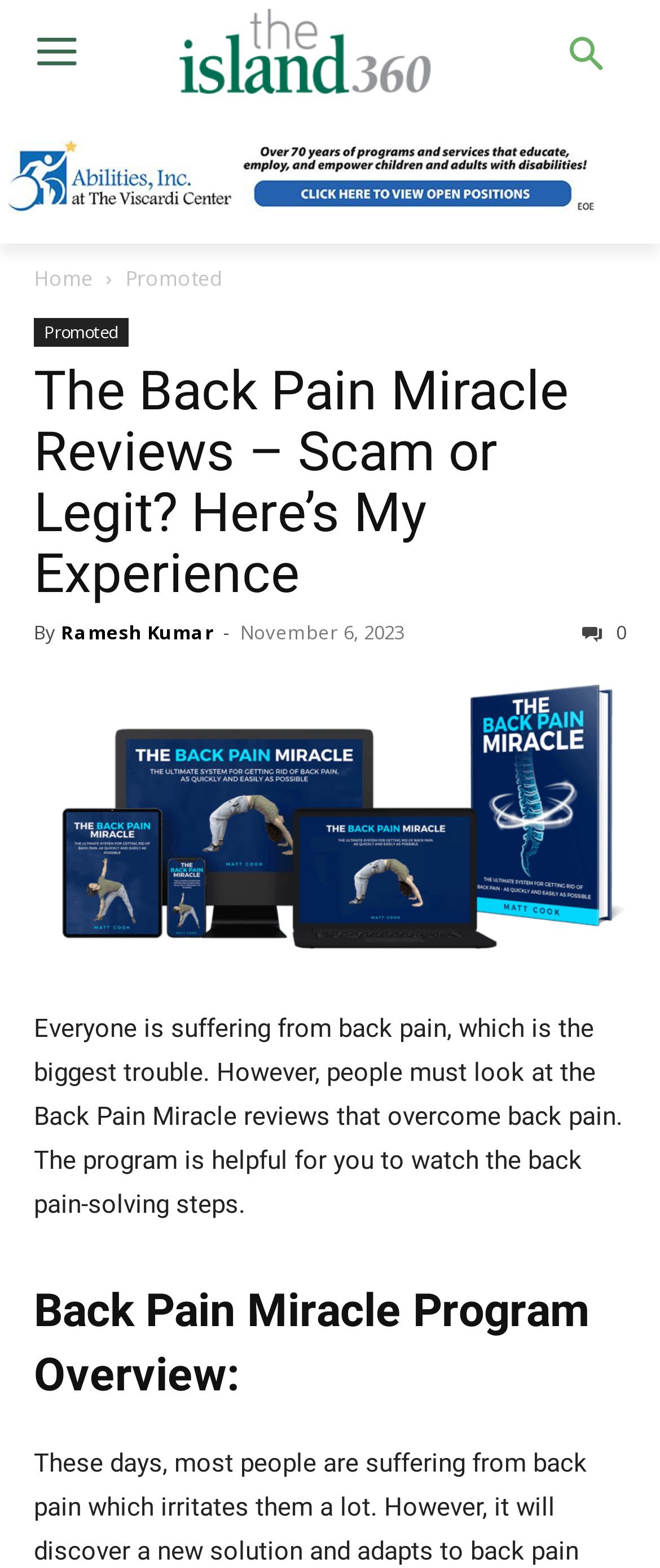What is the date of the article?
Look at the webpage screenshot and answer the question with a detailed explanation.

I found the date of the article by looking at the section that mentions the date, which is 'November 6, 2023'.